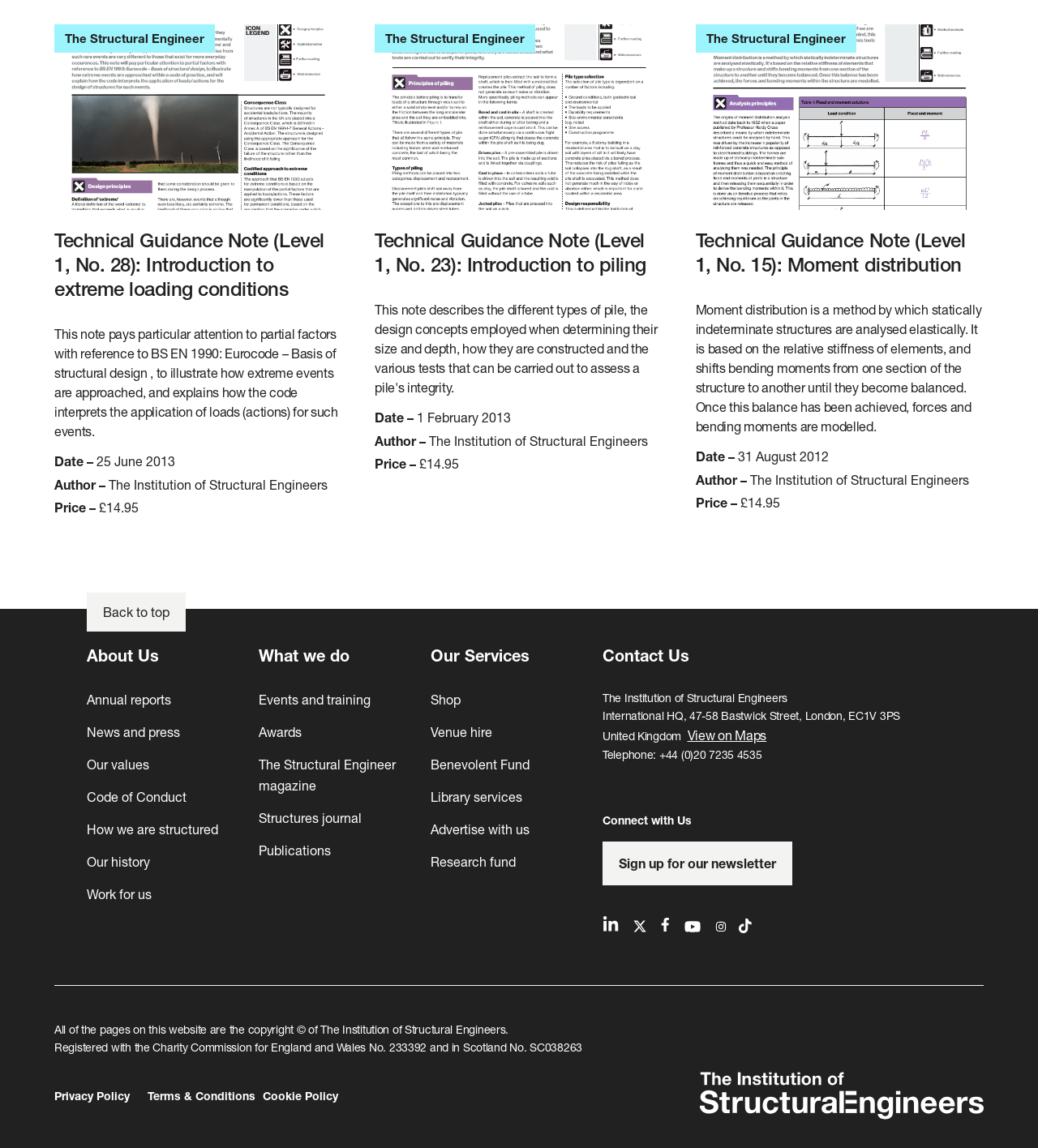Find the bounding box coordinates of the area that needs to be clicked in order to achieve the following instruction: "View the 'Technical Guidance Note (Level 1, No. 28): Introduction to extreme loading conditions'". The coordinates should be specified as four float numbers between 0 and 1, i.e., [left, top, right, bottom].

[0.052, 0.021, 0.33, 0.199]